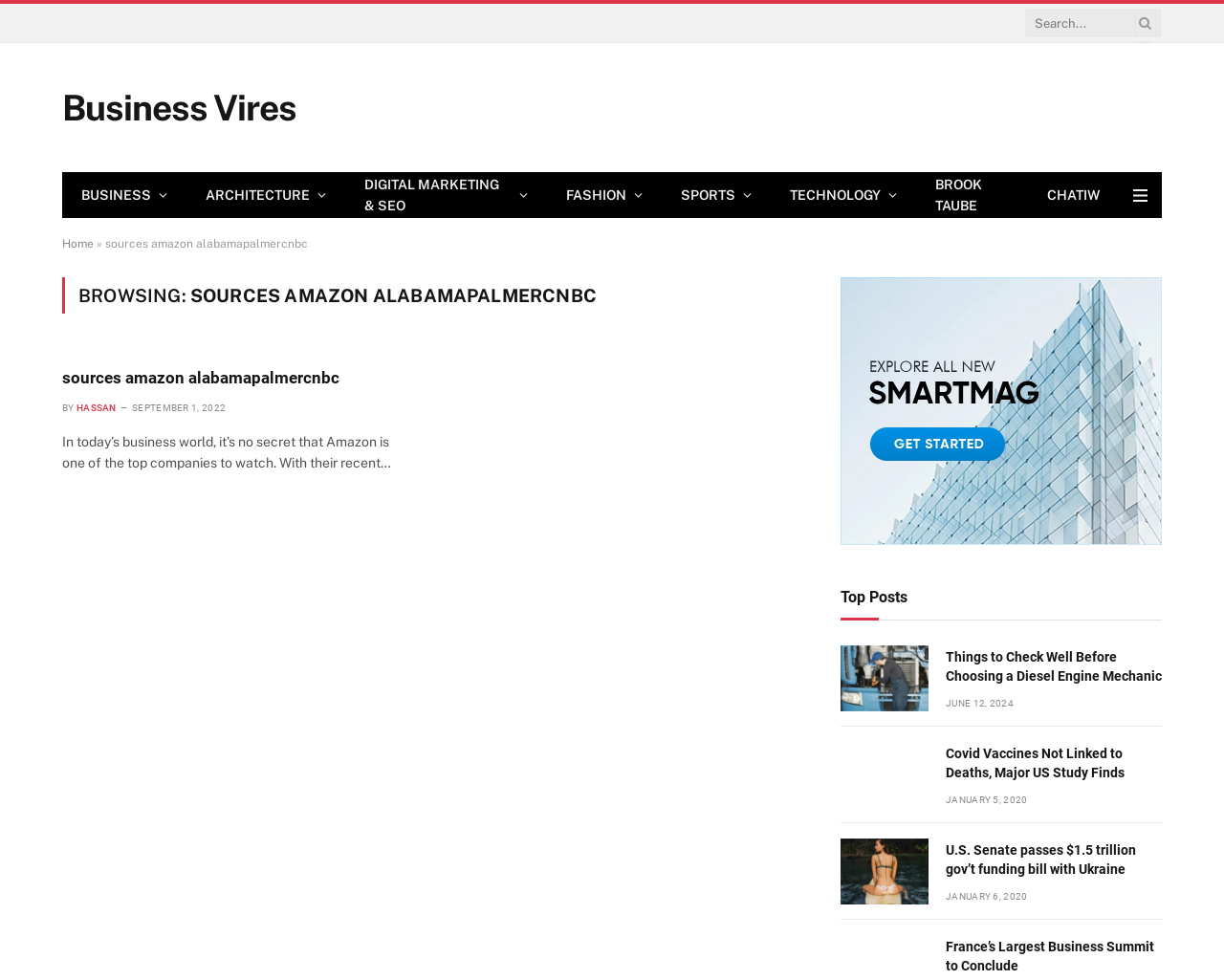Identify the bounding box coordinates for the element you need to click to achieve the following task: "View the Demo". The coordinates must be four float values ranging from 0 to 1, formatted as [left, top, right, bottom].

[0.687, 0.283, 0.949, 0.556]